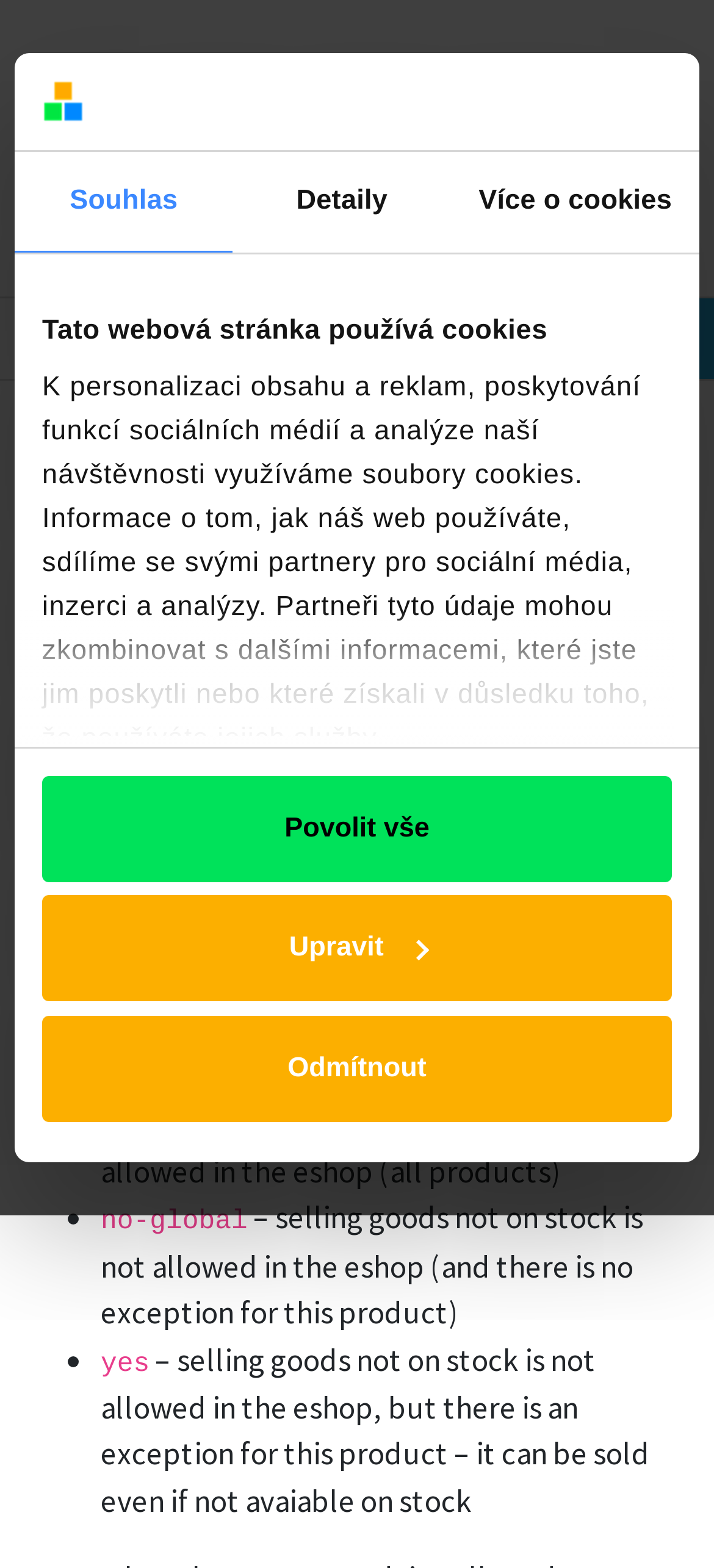Identify the bounding box coordinates for the region to click in order to carry out this instruction: "Search for something". Provide the coordinates using four float numbers between 0 and 1, formatted as [left, top, right, bottom].

[0.051, 0.107, 0.949, 0.152]